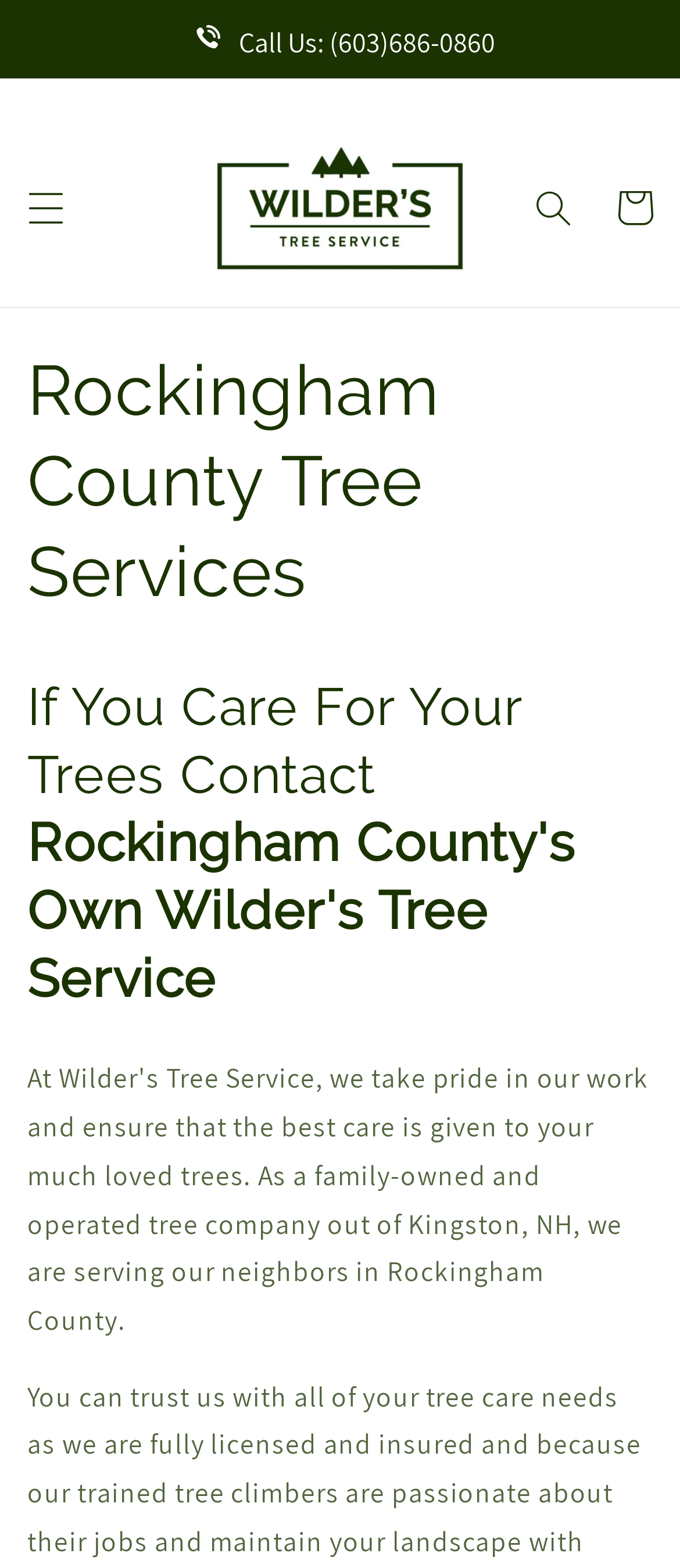Please predict the bounding box coordinates (top-left x, top-left y, bottom-right x, bottom-right y) for the UI element in the screenshot that fits the description: Cart

[0.873, 0.107, 0.992, 0.159]